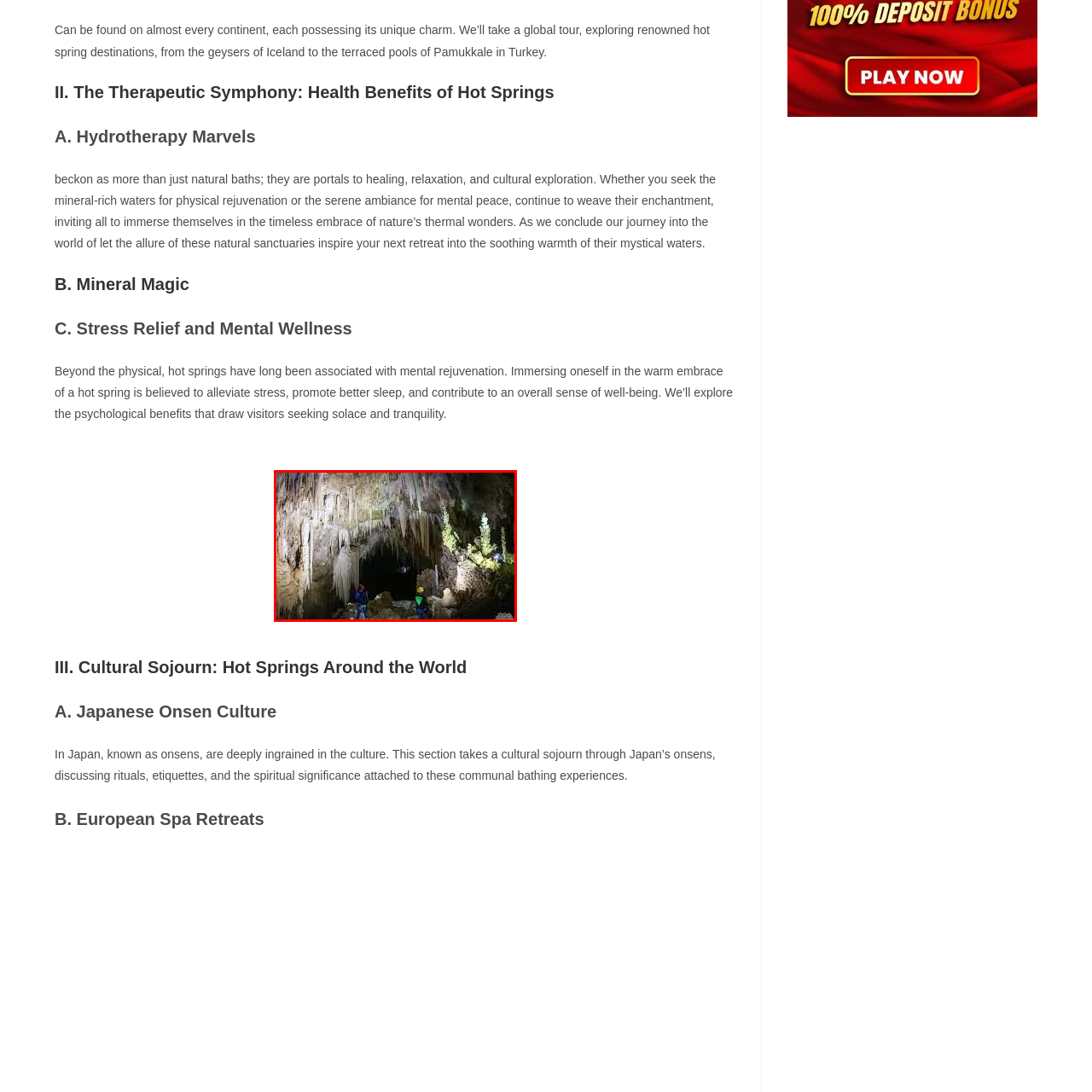View the image inside the red-bordered box and answer the given question using a single word or phrase:
What are the explorers wearing on their heads?

Helmets